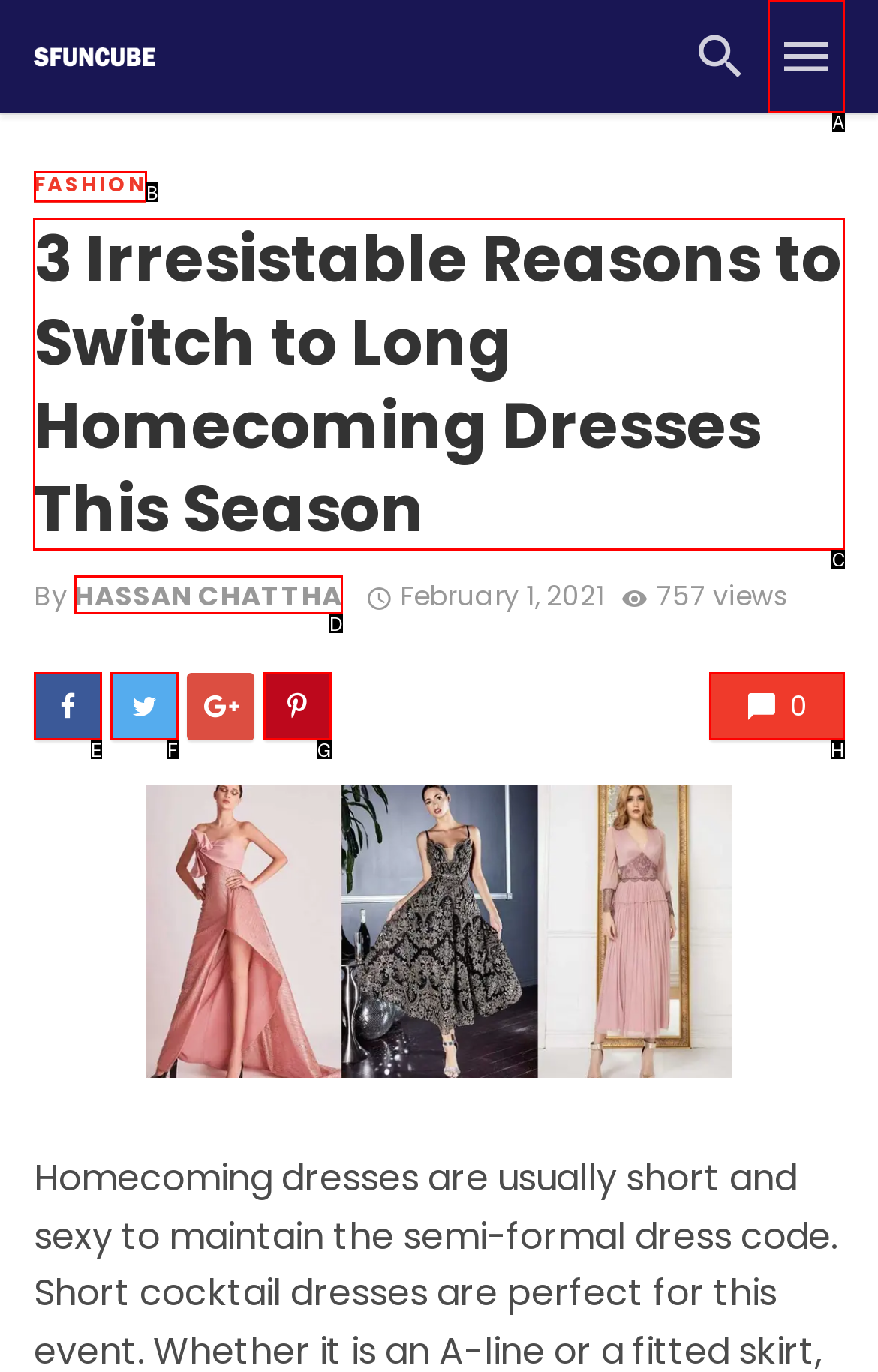To complete the instruction: View the article, which HTML element should be clicked?
Respond with the option's letter from the provided choices.

C